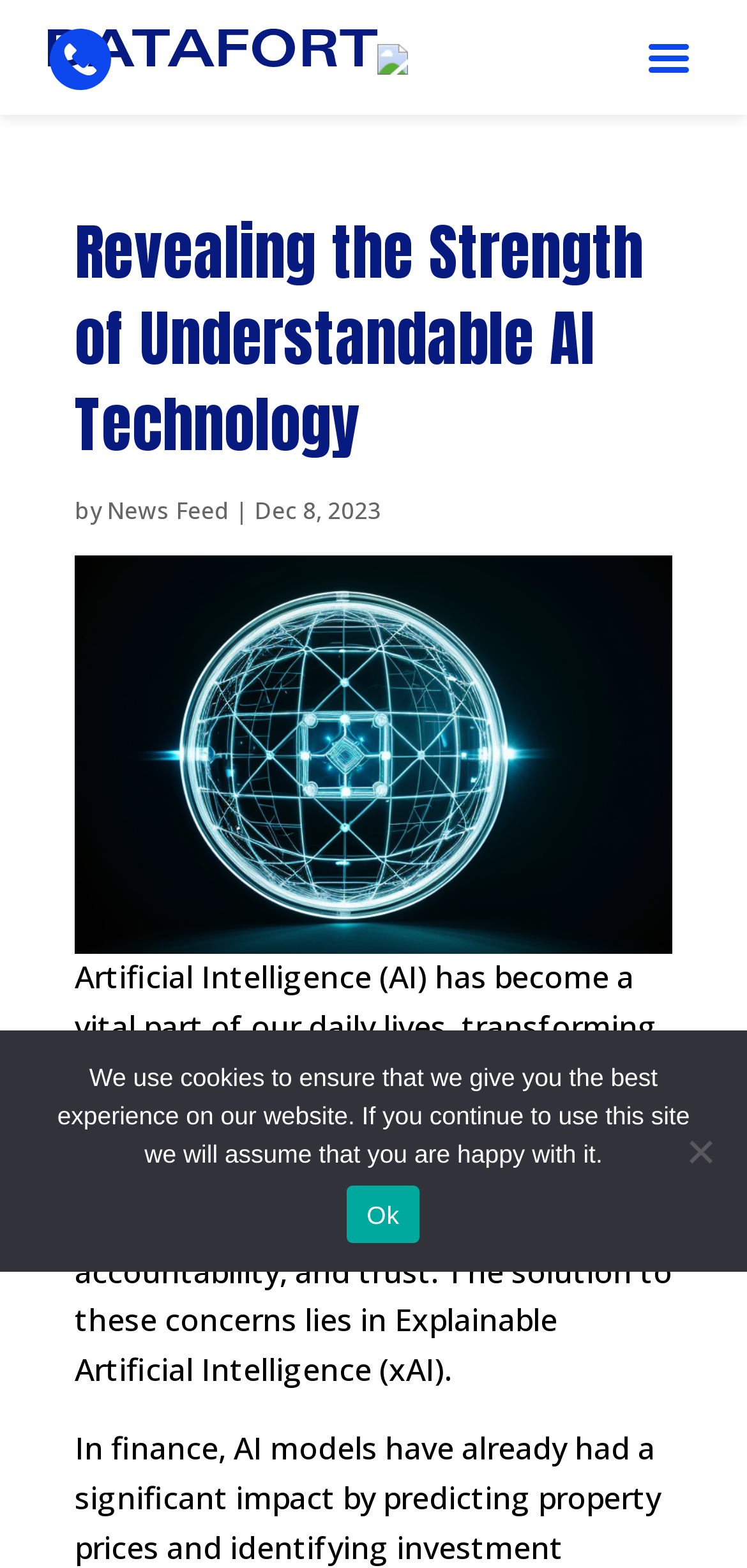What is the name of the logo in the header?
Use the information from the screenshot to give a comprehensive response to the question.

I found the name of the logo by examining the image element in the header section, which has a description 'Datafort'.